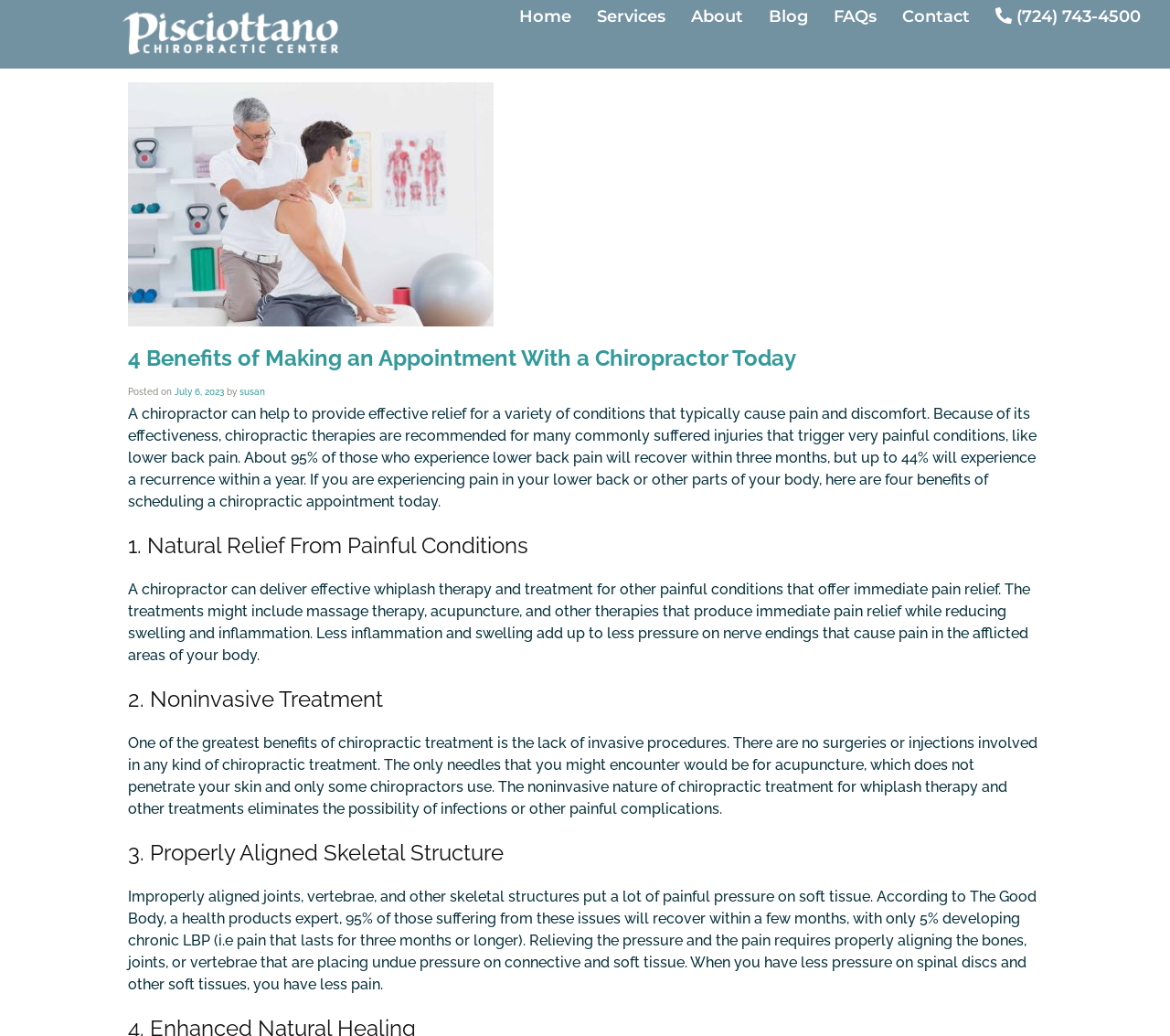Locate the bounding box coordinates of the area to click to fulfill this instruction: "Click the 'Blog' link". The bounding box should be presented as four float numbers between 0 and 1, in the order [left, top, right, bottom].

[0.648, 0.003, 0.7, 0.029]